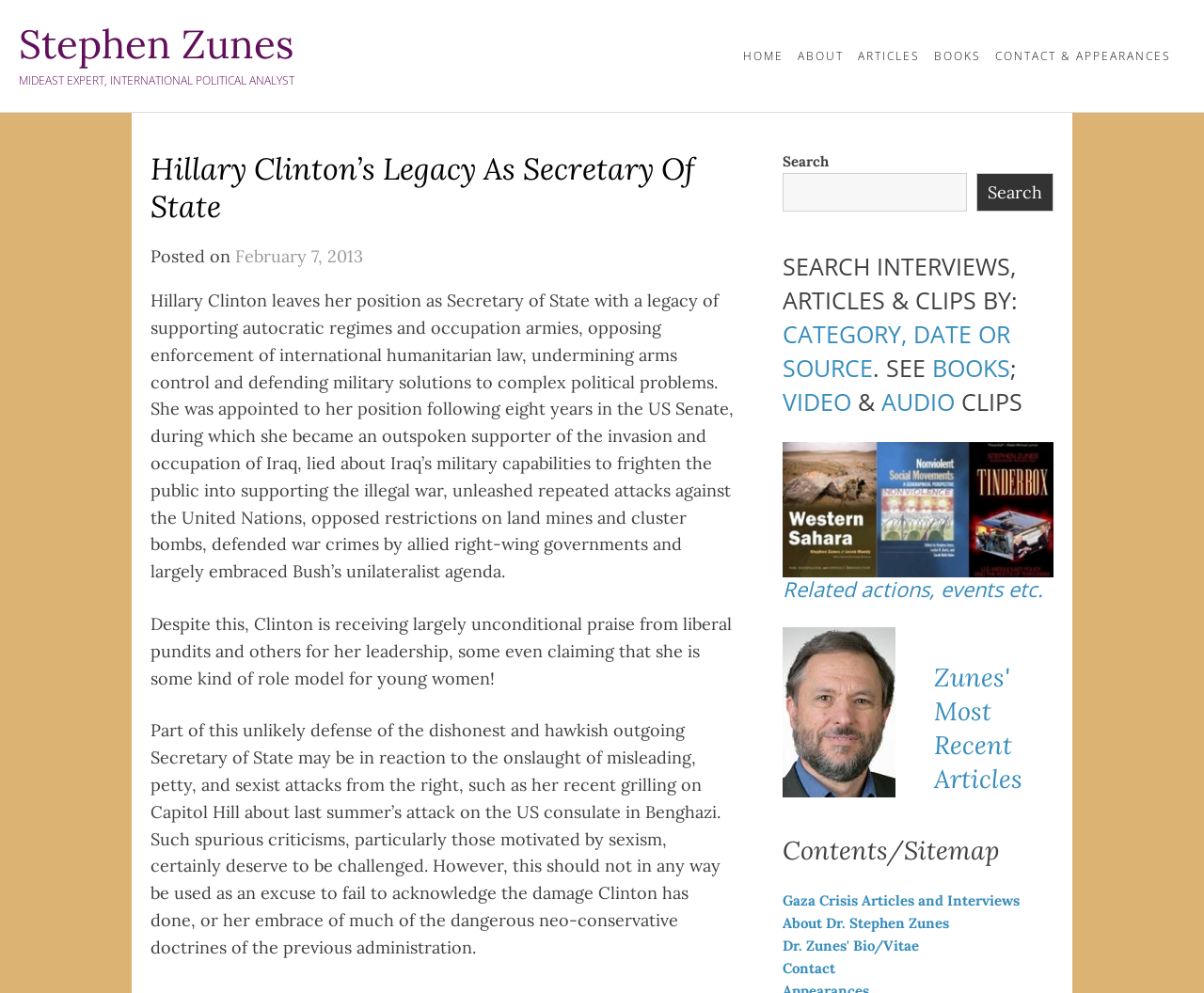Illustrate the webpage's structure and main components comprehensively.

The webpage is about Hillary Clinton's legacy as Secretary of State, written by Stephen Zunes. At the top, there is a heading with the author's name, "Stephen Zunes", and a subtitle, "MIDEAST EXPERT, INTERNATIONAL POLITICAL ANALYST". Below this, there are six links to different sections of the website, including "HOME", "ABOUT", "ARTICLES", "BOOKS", and "CONTACT & APPEARANCES".

The main content of the webpage is divided into two sections. The first section has a heading, "Hillary Clinton’s Legacy As Secretary Of State", with a link to the article. Below this, there is a paragraph of text describing Clinton's legacy, followed by two more paragraphs discussing her actions as Secretary of State and the praise she has received from liberal pundits.

The second section of the webpage has a search bar with a heading, "SEARCH INTERVIEWS, ARTICLES & CLIPS BY: CATEGORY, DATE OR SOURCE. SEE BOOKS; VIDEO & AUDIO CLIPS". Below this, there are several links to different categories, including "CATEGORY, DATE OR SOURCE", "BOOKS", "VIDEO", and "AUDIO CLIPS". There is also an image in this section.

Further down the webpage, there are several headings and links to related articles and events, including "Related actions, events etc.", "Zunes' Most Recent Articles", "Contents/Sitemap", "Gaza Crisis Articles and Interviews", "About Dr. Stephen Zunes", "Dr. Zunes' Bio/Vitae", and "Contact". There are also two images in this section.